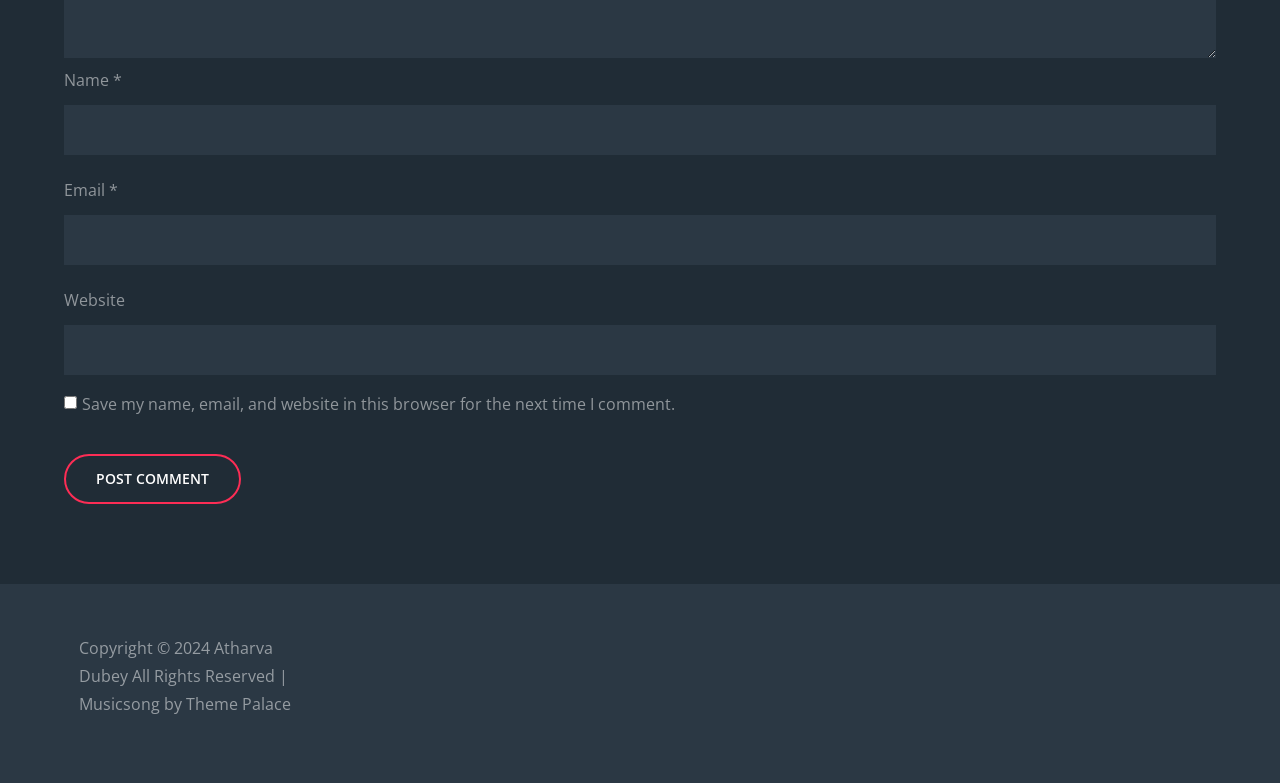What is the purpose of the checkbox?
Provide an in-depth answer to the question, covering all aspects.

The checkbox is located below the 'Website' textbox and is labeled 'Save my name, email, and website in this browser for the next time I comment.' This suggests that its purpose is to save the user's comment information for future use.